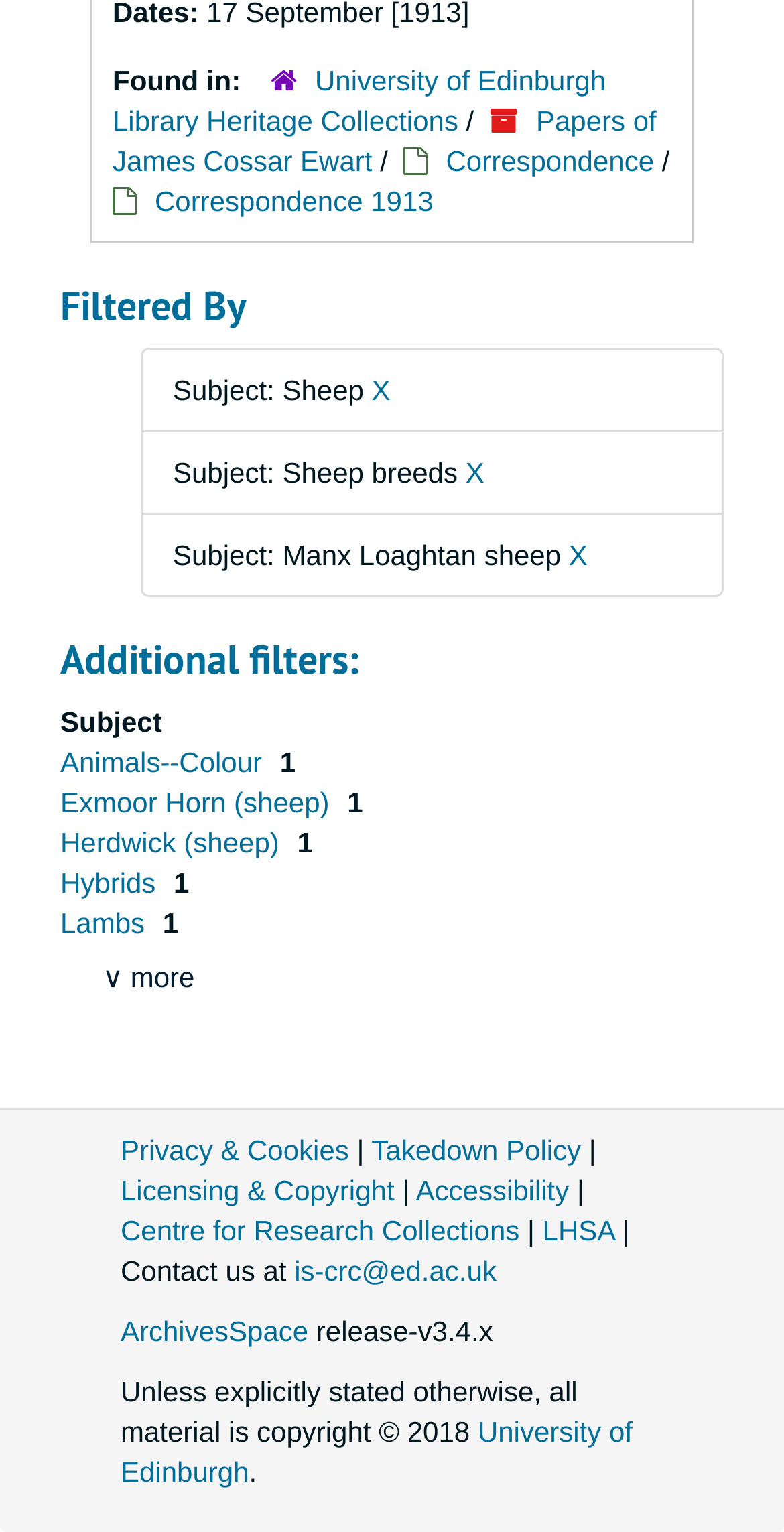Reply to the question below using a single word or brief phrase:
What is the name of the library?

University of Edinburgh Library